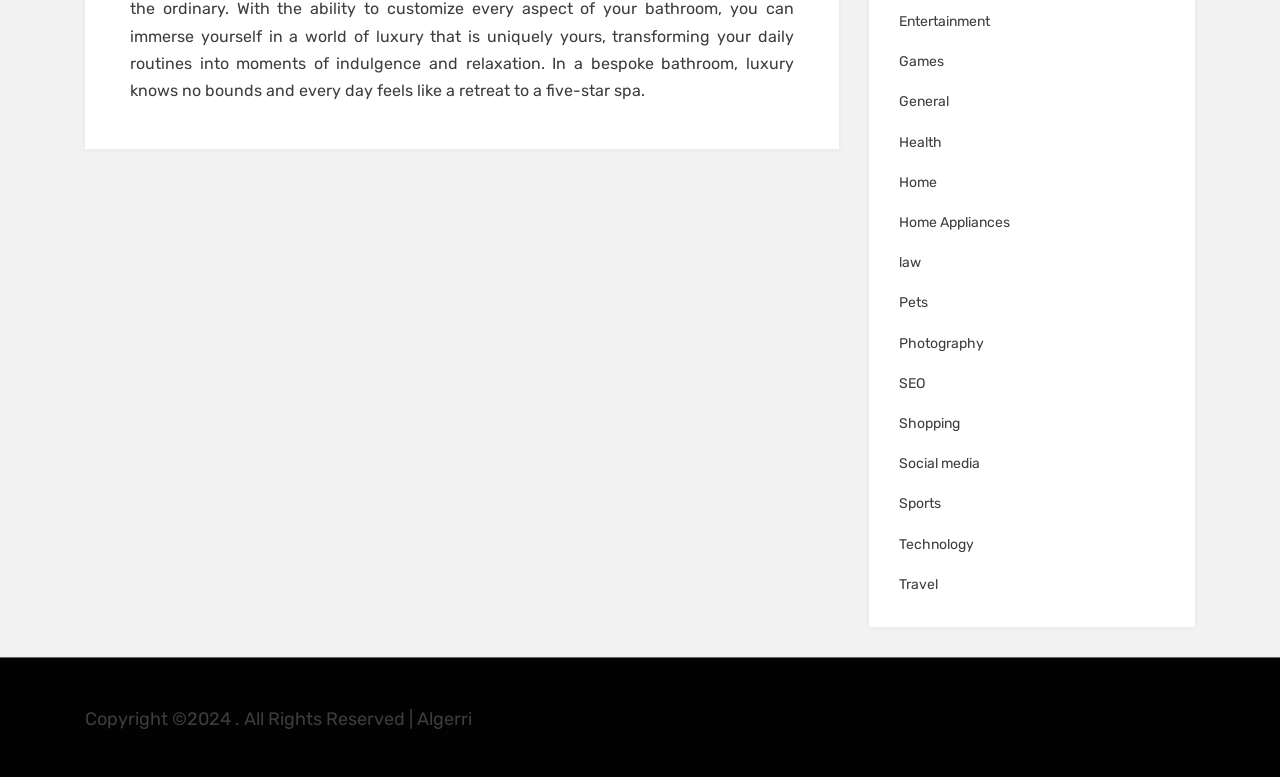Please locate the bounding box coordinates of the region I need to click to follow this instruction: "Check out Travel".

[0.702, 0.736, 0.733, 0.758]